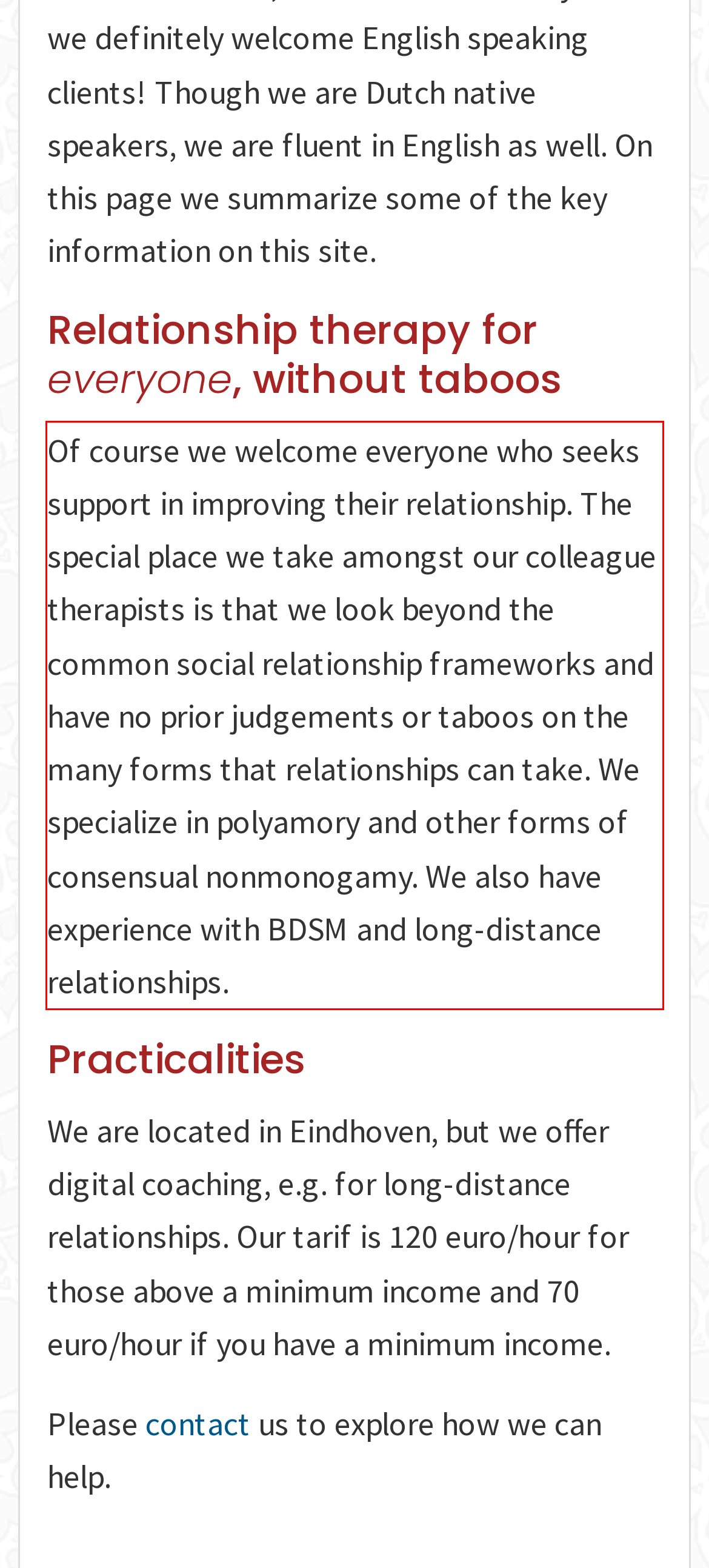Identify the red bounding box in the webpage screenshot and perform OCR to generate the text content enclosed.

Of course we welcome everyone who seeks support in improving their relationship. The special place we take amongst our colleague therapists is that we look beyond the common social relationship frameworks and have no prior judgements or taboos on the many forms that relationships can take. We specialize in polyamory and other forms of consensual nonmonogamy. We also have experience with BDSM and long-distance relationships.